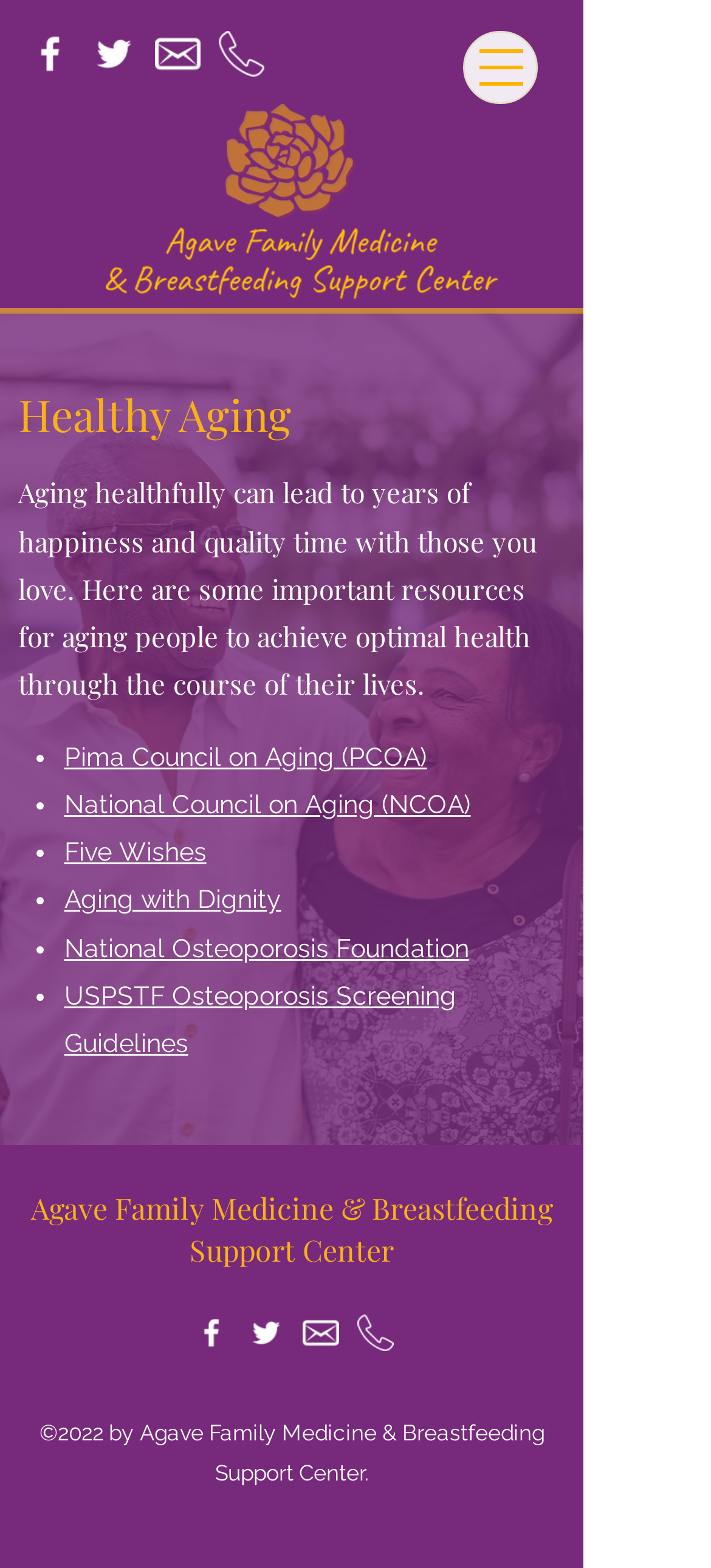Please identify the bounding box coordinates of the area that needs to be clicked to follow this instruction: "Open navigation menu".

[0.651, 0.02, 0.756, 0.066]